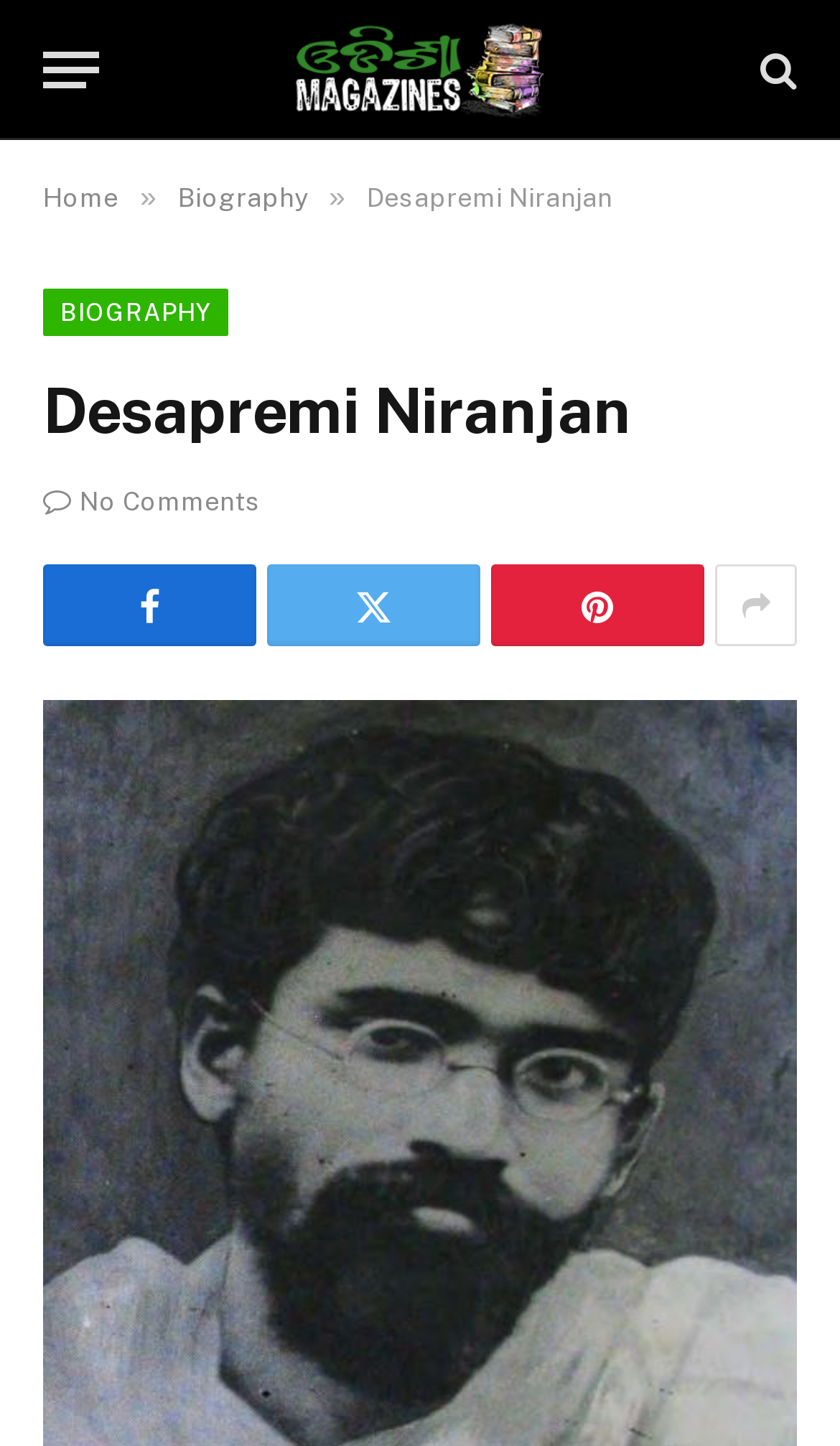Specify the bounding box coordinates for the region that must be clicked to perform the given instruction: "Go to biography section".

[0.212, 0.127, 0.366, 0.147]